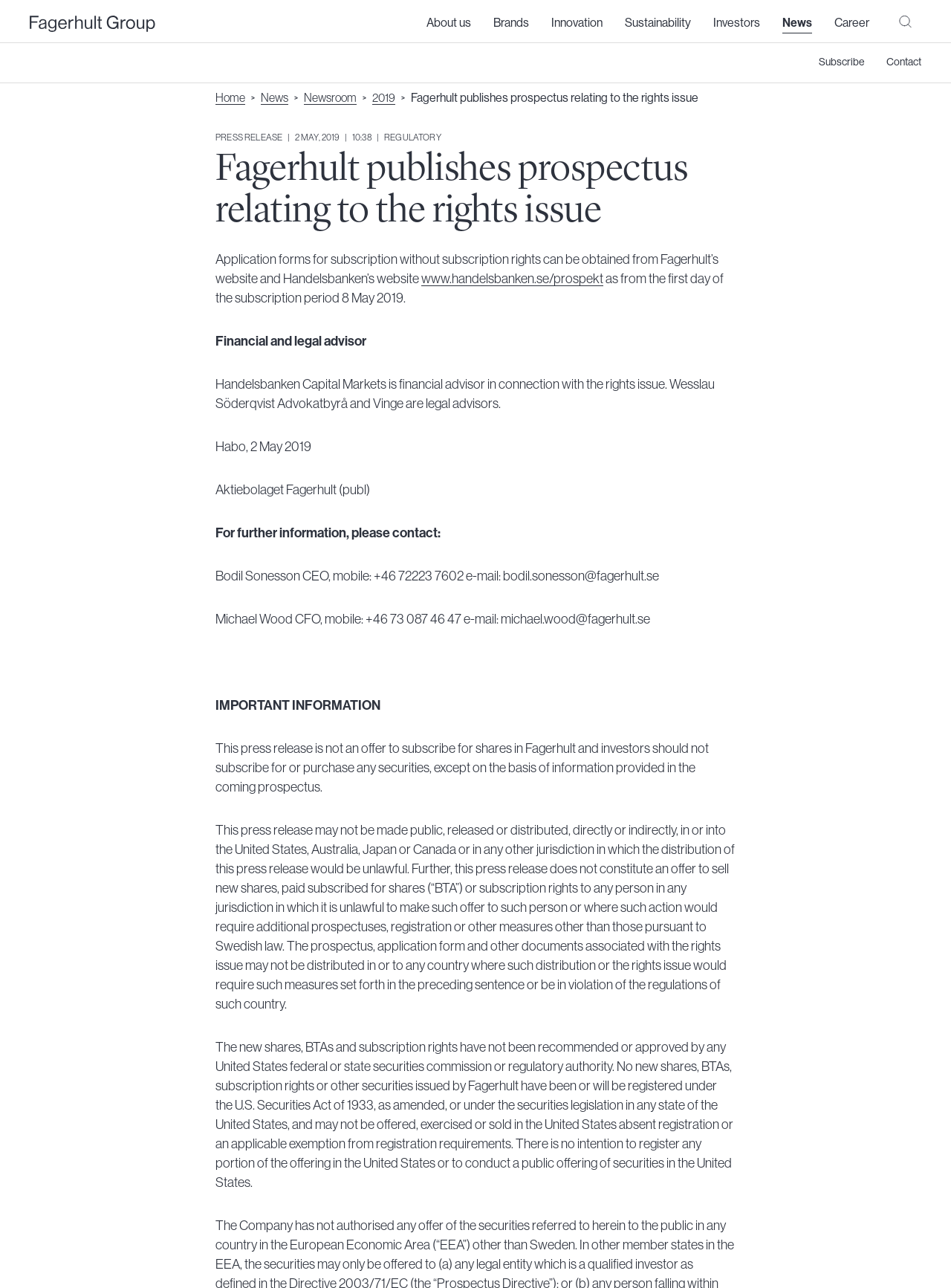For the given element description name="q" placeholder="Search here", determine the bounding box coordinates of the UI element. The coordinates should follow the format (top-left x, top-left y, bottom-right x, bottom-right y) and be within the range of 0 to 1.

[0.942, 0.011, 0.969, 0.027]